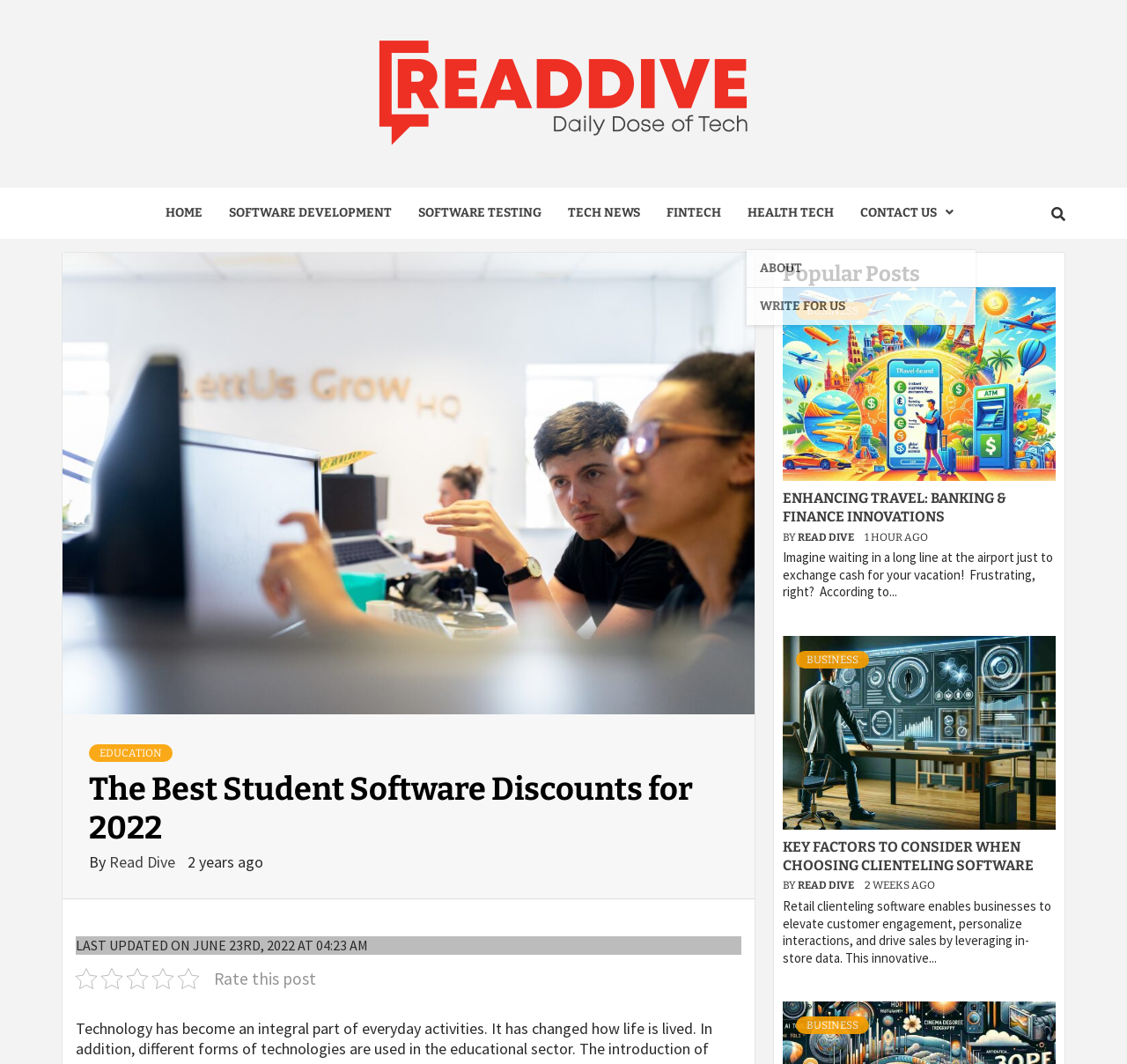Provide the bounding box coordinates for the UI element that is described by this text: "parent_node: READ DIVE". The coordinates should be in the form of four float numbers between 0 and 1: [left, top, right, bottom].

[0.332, 0.035, 0.668, 0.142]